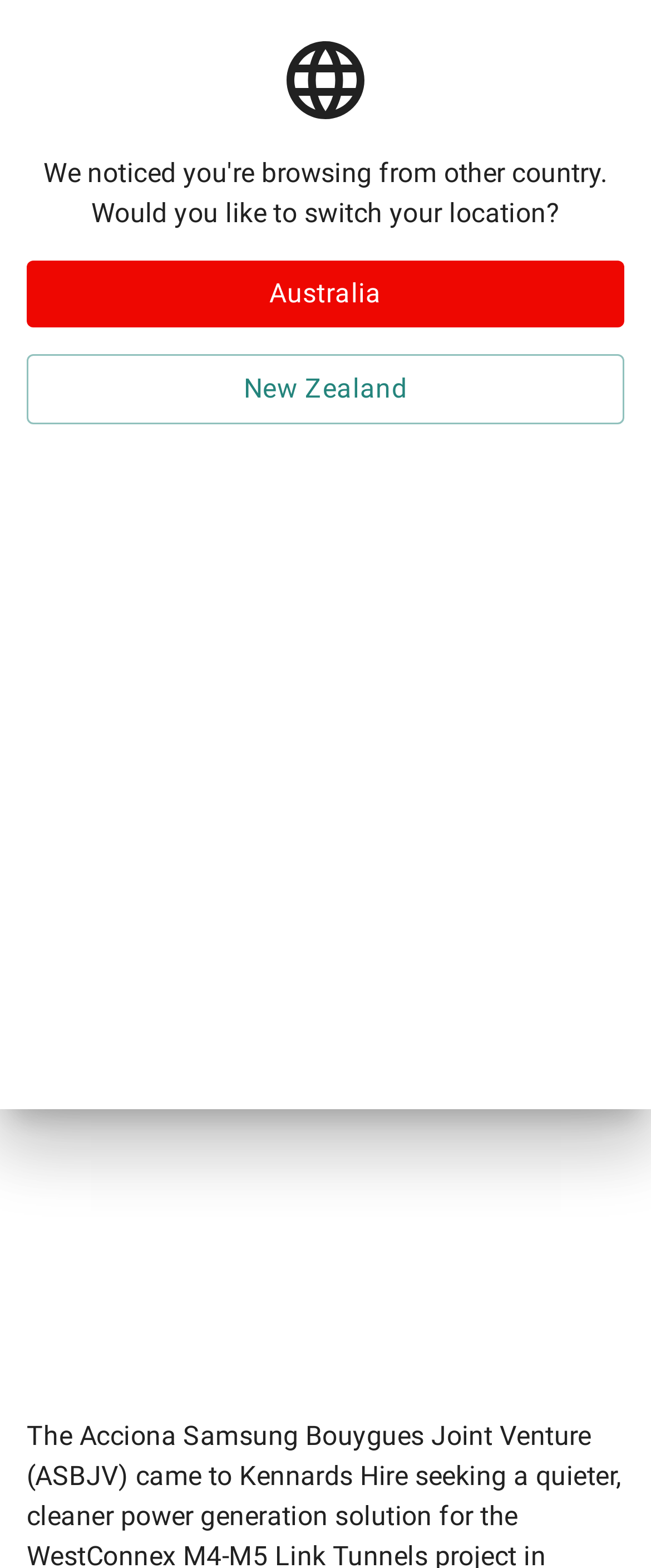Please identify the bounding box coordinates of the element's region that needs to be clicked to fulfill the following instruction: "Close the dialog". The bounding box coordinates should consist of four float numbers between 0 and 1, i.e., [left, top, right, bottom].

[0.903, 0.011, 0.979, 0.043]